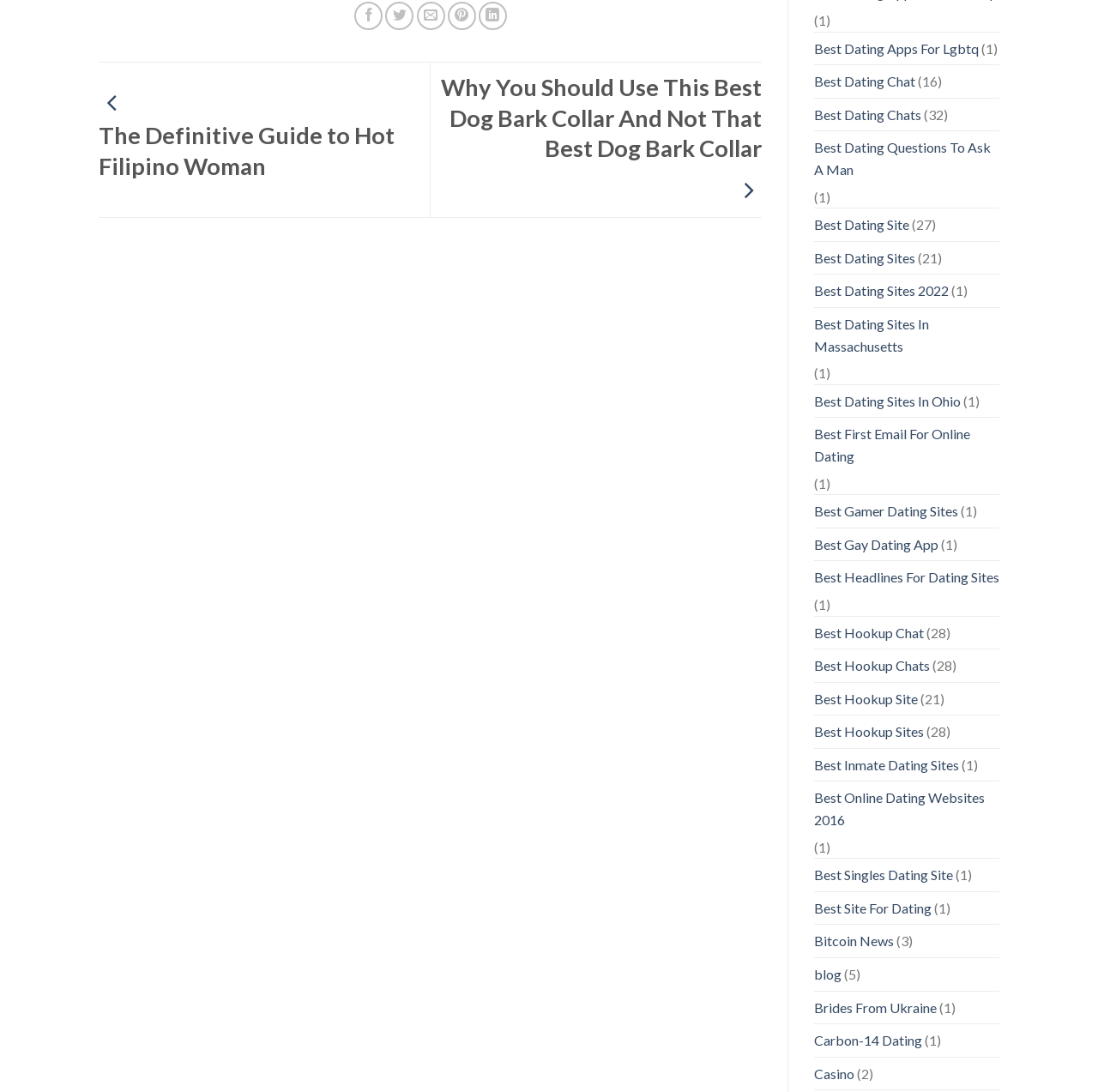Please identify the coordinates of the bounding box that should be clicked to fulfill this instruction: "Click the 'Appendix 2.' link".

None